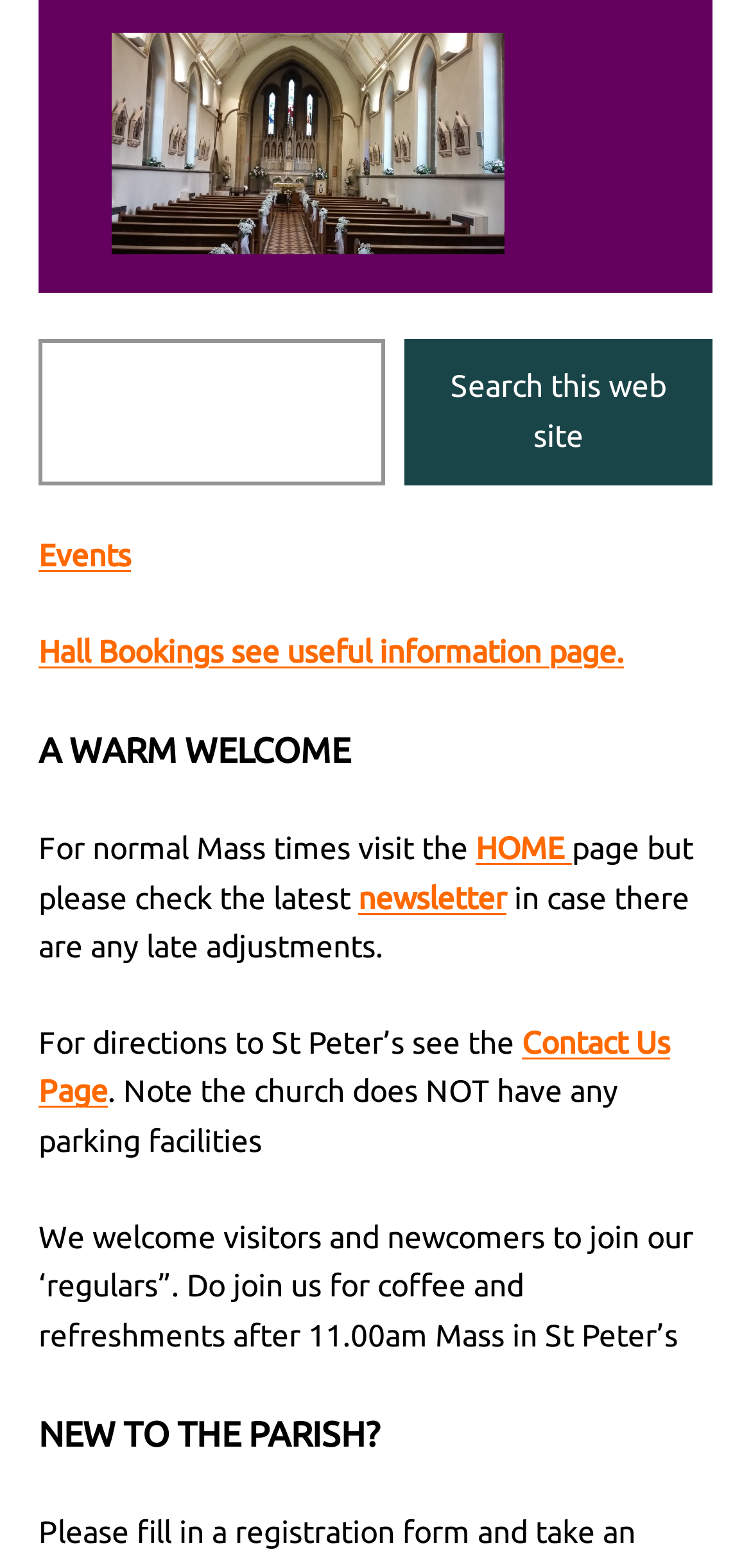Using the description: "Events", determine the UI element's bounding box coordinates. Ensure the coordinates are in the format of four float numbers between 0 and 1, i.e., [left, top, right, bottom].

[0.051, 0.343, 0.174, 0.365]